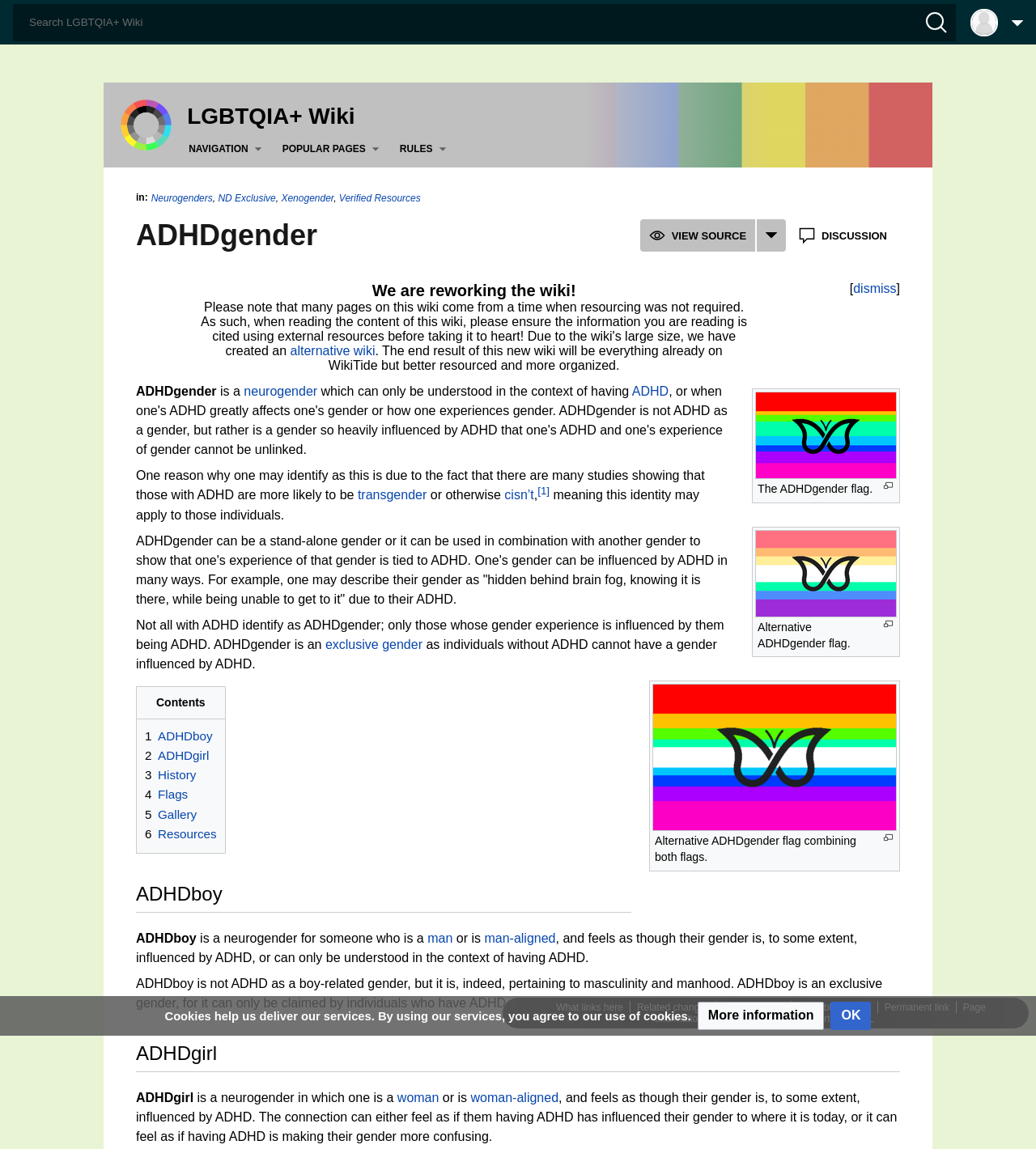Describe all the visual and textual components of the webpage comprehensively.

The webpage is about ADHDgender, a neurogender identity that is influenced by Attention Deficit Hyperactivity Disorder (ADHD). At the top of the page, there is a search box and an image, followed by a navigation menu with links to "LGBTQIA+ Wiki", "Navigation", "Popular pages", and "Rules". 

Below the navigation menu, there is a header section with links to "Neurogenders", "ND Exclusive", "Xenogender", and "Verified Resources". The main content of the page starts with a heading "ADHDgender" and a brief description of what it means to identify as ADHDgender. 

There are two images of flags, one being the ADHDgender flag and the other being an alternative flag. The text explains that ADHDgender is a neurogender identity that can only be understood in the context of having ADHD, and that it may apply to individuals who are transgender or otherwise non-cisgender. 

The page also discusses how ADHD can influence one's gender experience, with examples of how individuals with ADHD may describe their gender. There are additional sections on the page, including "Contents", "ADHDboy", and "ADHDgirl", which provide more information on related topics. The "Contents" section has links to different parts of the page, including "History", "Flags", "Gallery", and "Resources".